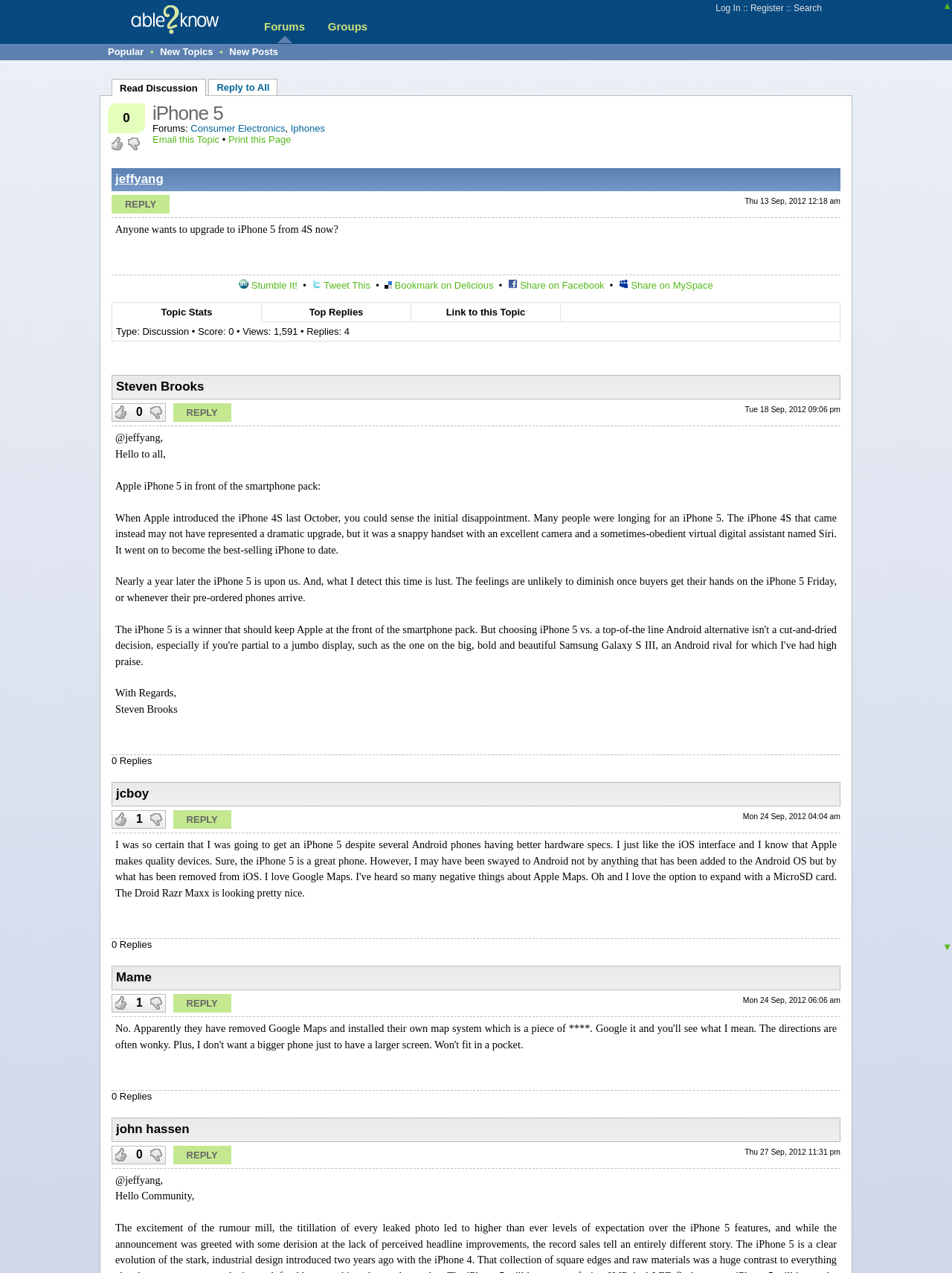Identify the bounding box coordinates for the element you need to click to achieve the following task: "Share the topic on Facebook". The coordinates must be four float values ranging from 0 to 1, formatted as [left, top, right, bottom].

[0.533, 0.22, 0.635, 0.229]